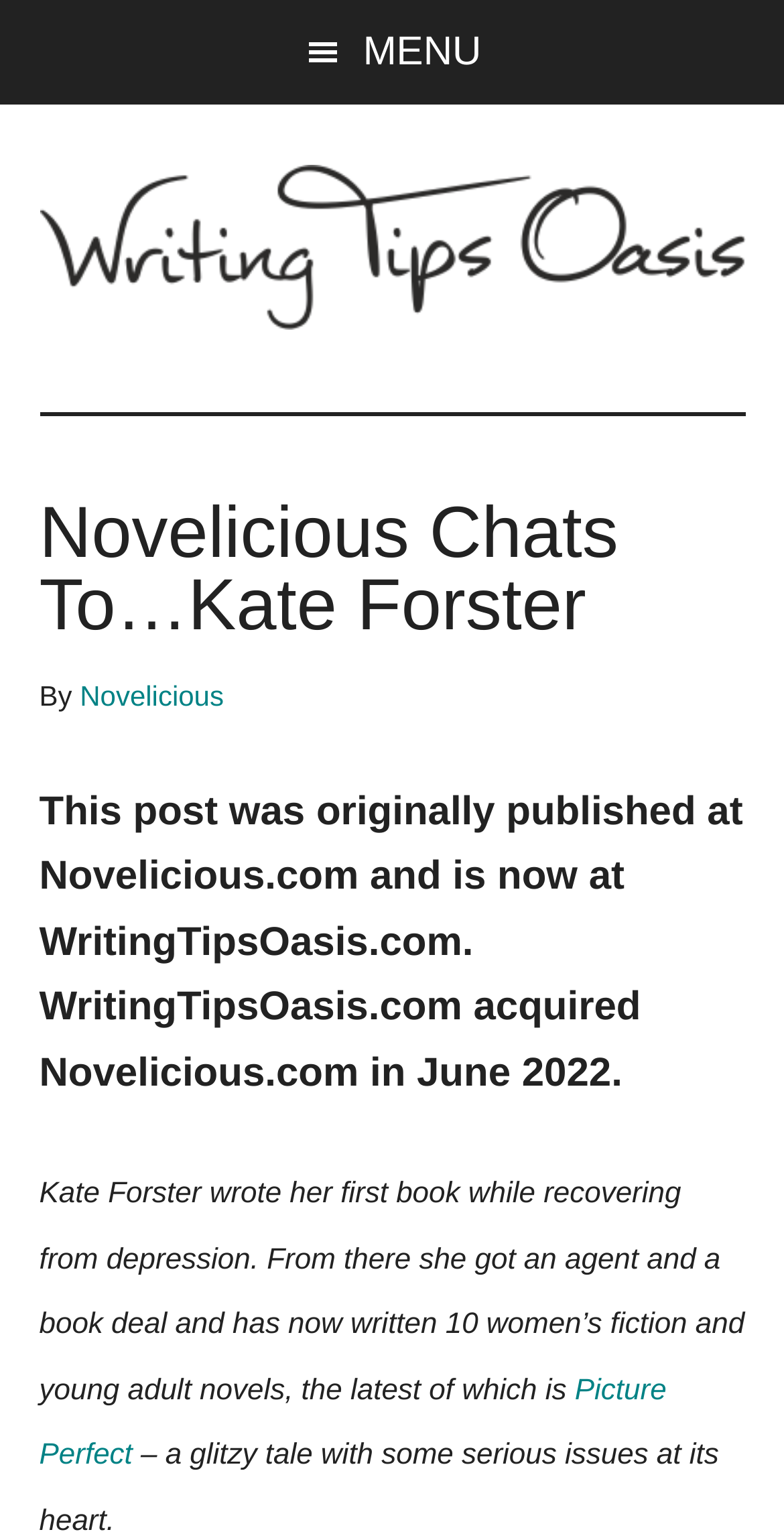Respond with a single word or phrase to the following question:
How many novels has Kate Forster written?

10